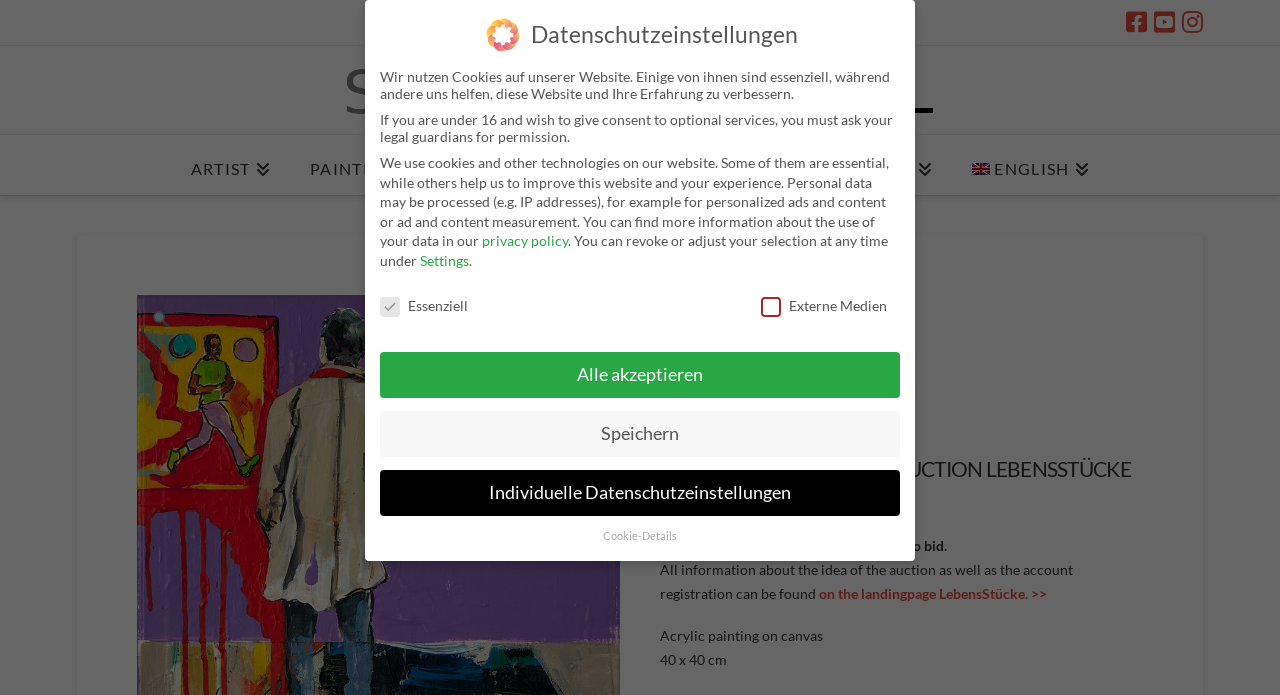Please identify the coordinates of the bounding box that should be clicked to fulfill this instruction: "Search for something".

[0.107, 0.425, 0.145, 0.494]